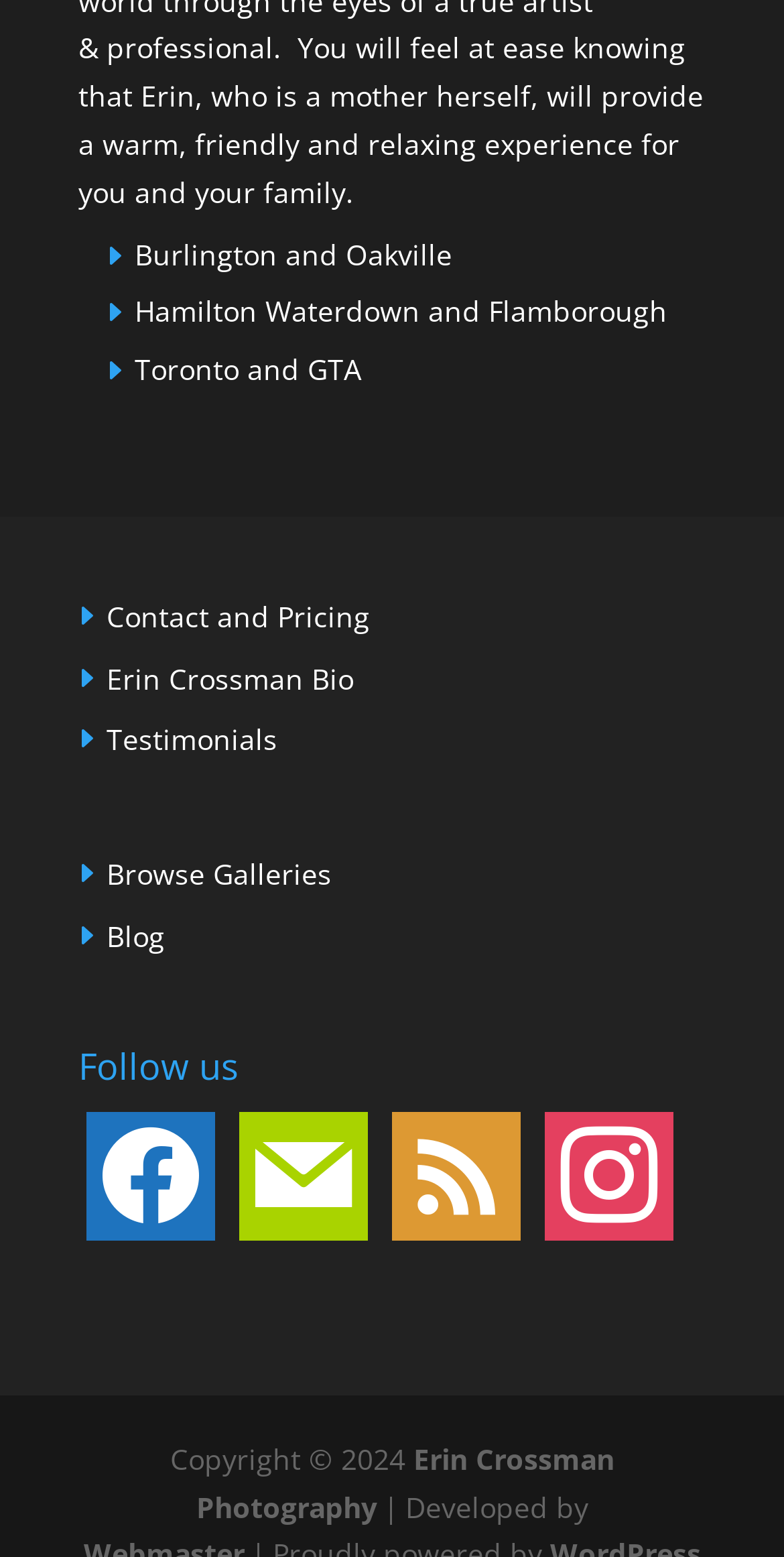From the details in the image, provide a thorough response to the question: What is the purpose of the 'Contact and Pricing' link?

The link 'Contact and Pricing' is likely used to contact the photographer or get pricing information for their services, as it is a common practice for photographers to provide contact and pricing information on their websites.